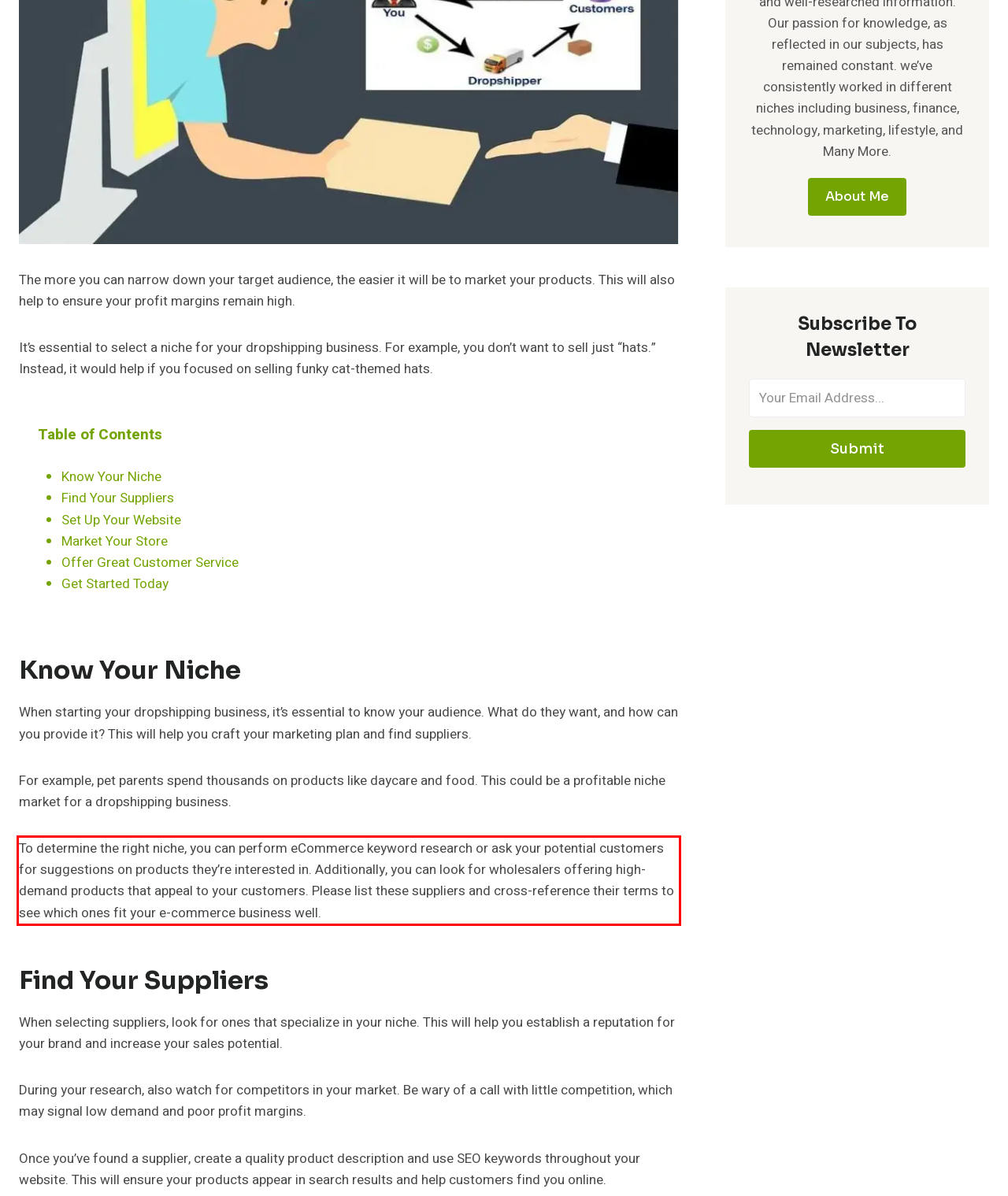You are given a screenshot with a red rectangle. Identify and extract the text within this red bounding box using OCR.

To determine the right niche, you can perform eCommerce keyword research or ask your potential customers for suggestions on products they’re interested in. Additionally, you can look for wholesalers offering high-demand products that appeal to your customers. Please list these suppliers and cross-reference their terms to see which ones fit your e-commerce business well.